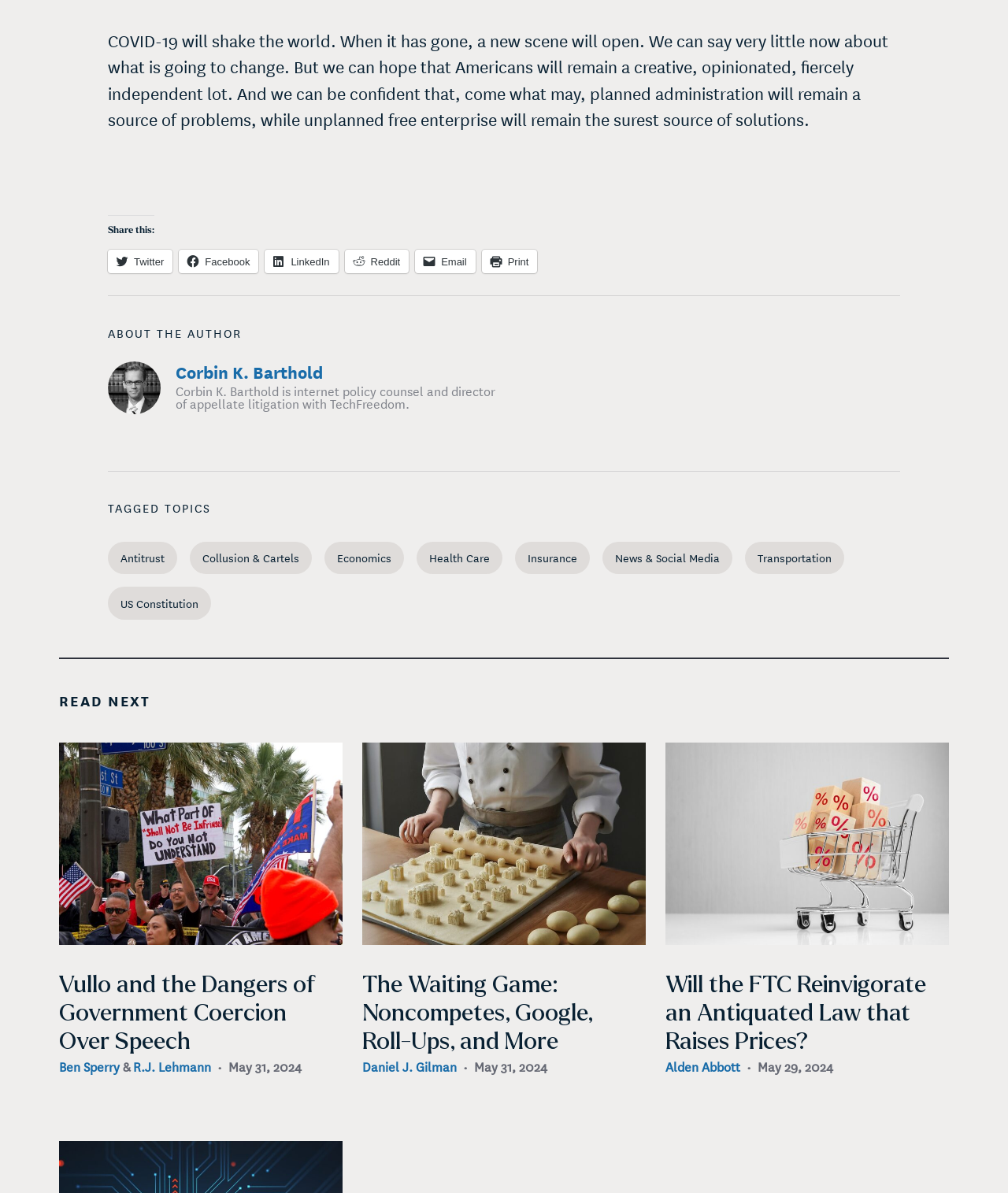Please give the bounding box coordinates of the area that should be clicked to fulfill the following instruction: "Call (240) 491-5600". The coordinates should be in the format of four float numbers from 0 to 1, i.e., [left, top, right, bottom].

None